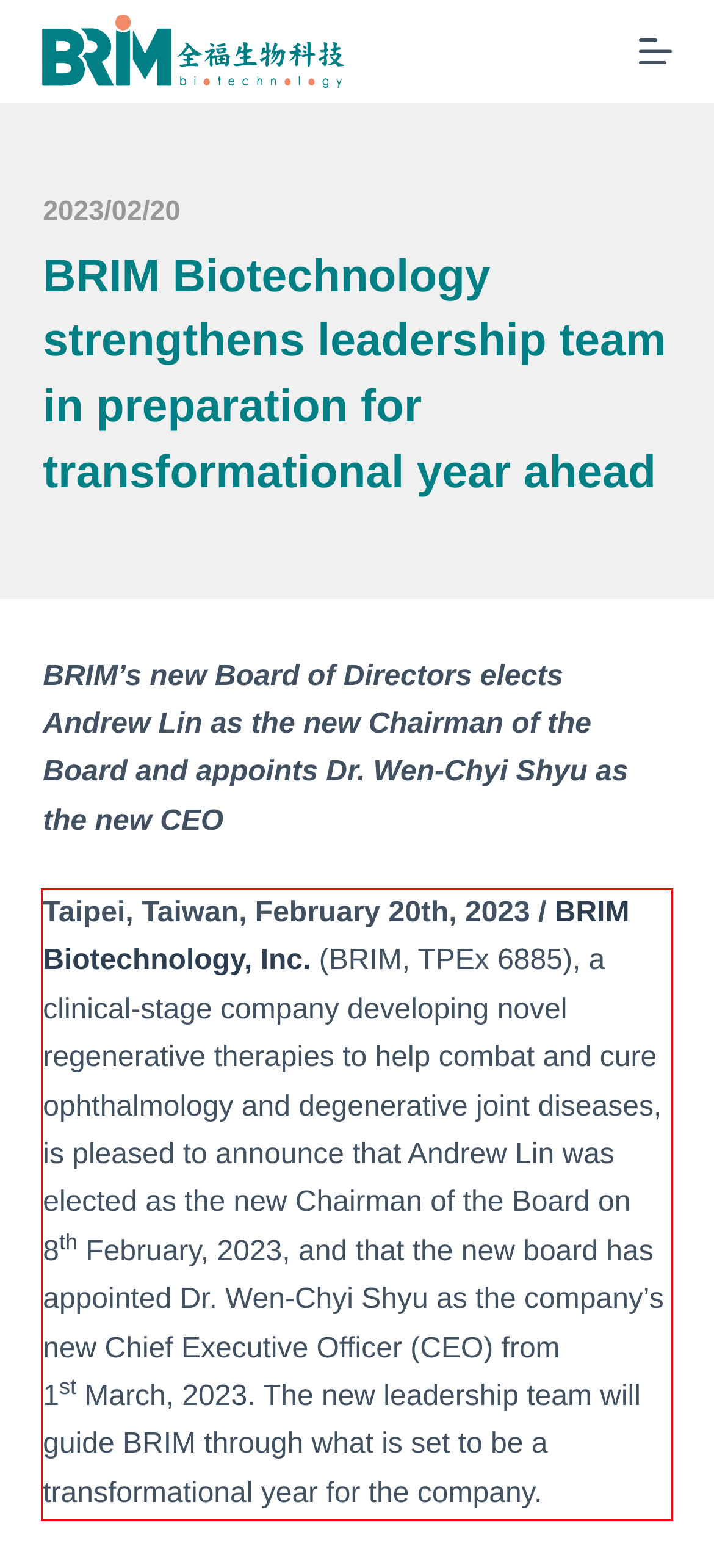You have a screenshot of a webpage with a red bounding box. Identify and extract the text content located inside the red bounding box.

Taipei, Taiwan, February 20th, 2023 / BRIM Biotechnology, Inc. (BRIM, TPEx 6885), a clinical-stage company developing novel regenerative therapies to help combat and cure ophthalmology and degenerative joint diseases, is pleased to announce that Andrew Lin was elected as the new Chairman of the Board on 8th February, 2023, and that the new board has appointed Dr. Wen-Chyi Shyu as the company’s new Chief Executive Officer (CEO) from 1st March, 2023. The new leadership team will guide BRIM through what is set to be a transformational year for the company.